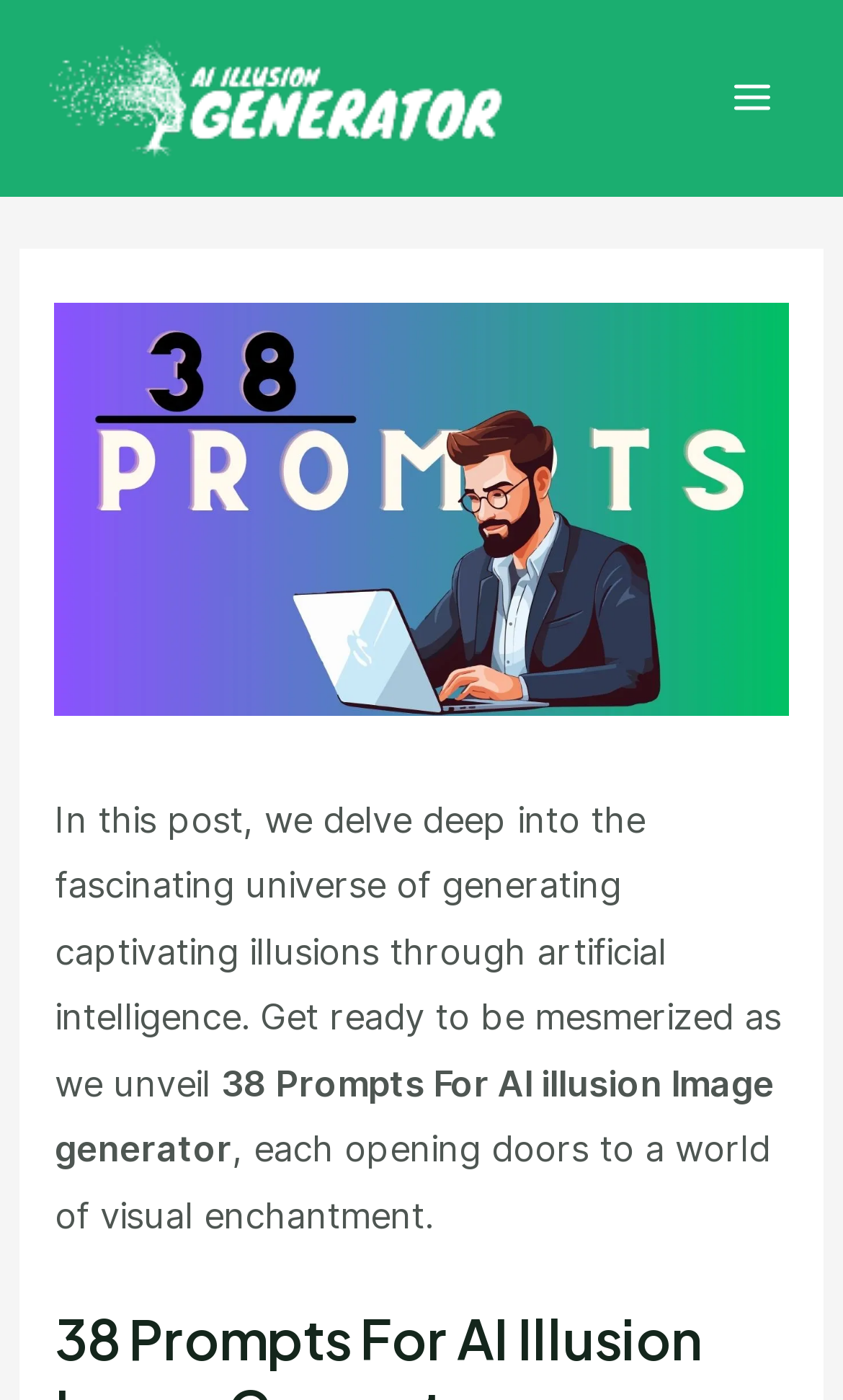Respond concisely with one word or phrase to the following query:
Is there an image associated with the AIillusionGenerator link?

Yes